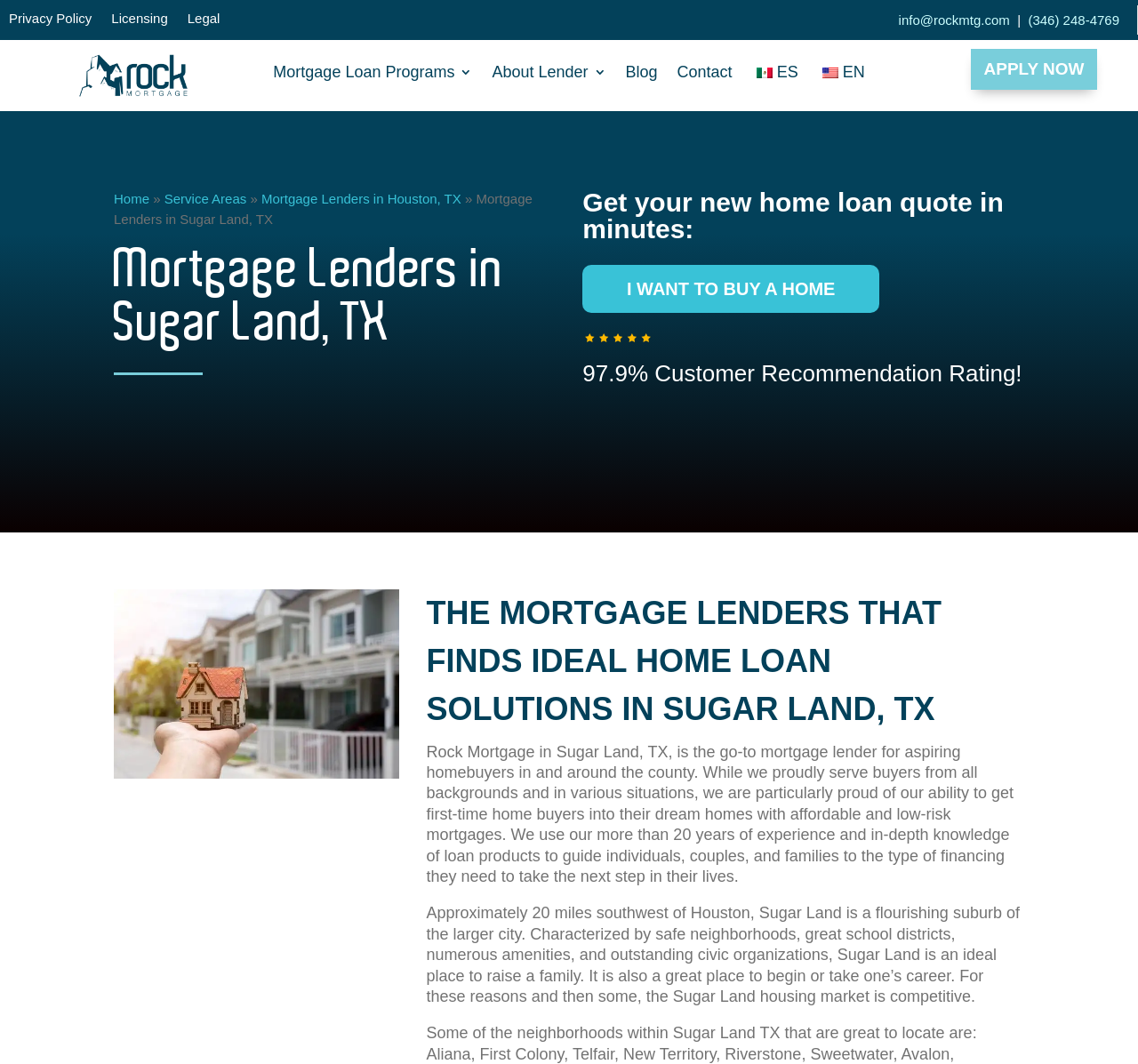Highlight the bounding box coordinates of the element that should be clicked to carry out the following instruction: "Read the blog". The coordinates must be given as four float numbers ranging from 0 to 1, i.e., [left, top, right, bottom].

[0.55, 0.062, 0.578, 0.08]